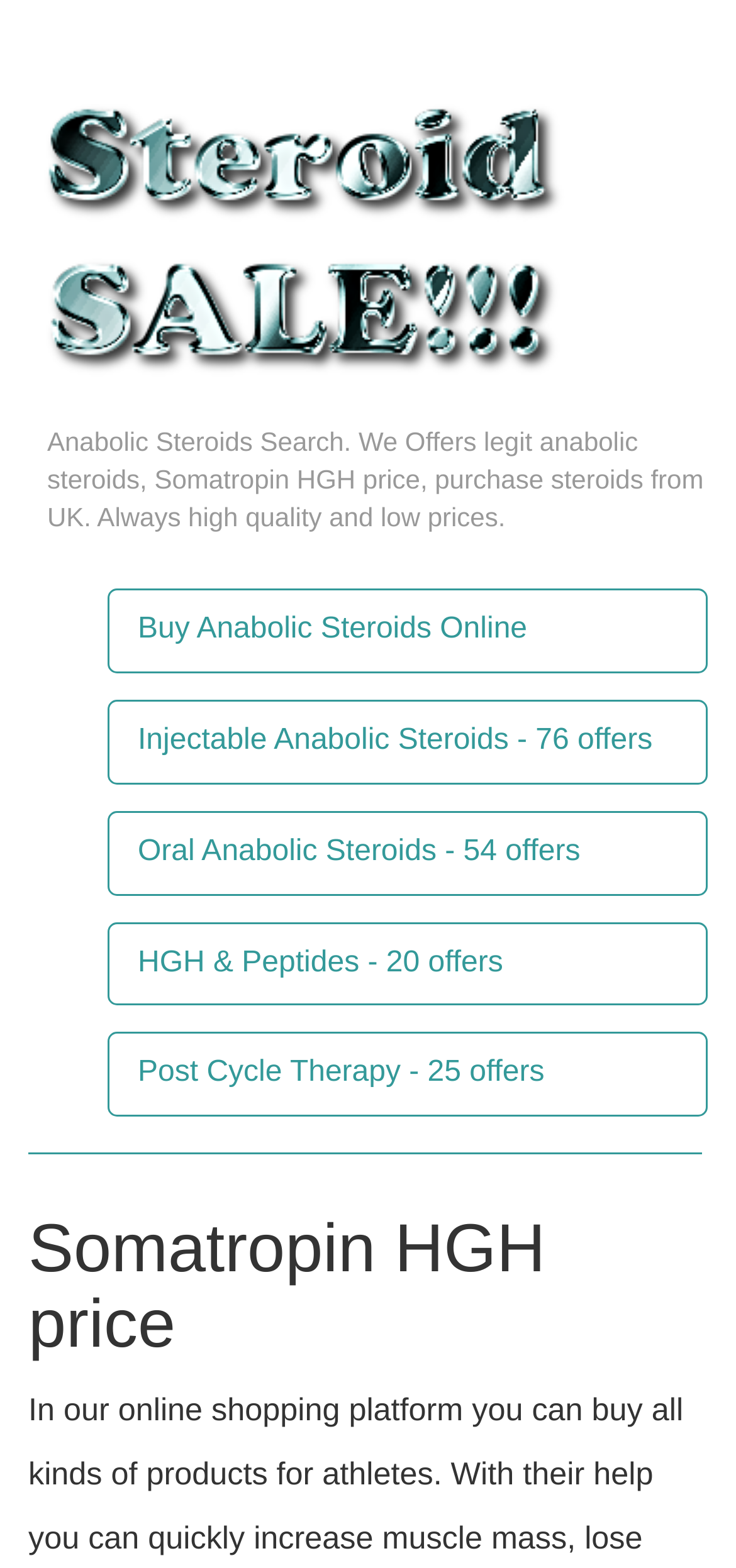How many offers are there for HGH & Peptides?
Answer with a single word or phrase by referring to the visual content.

20